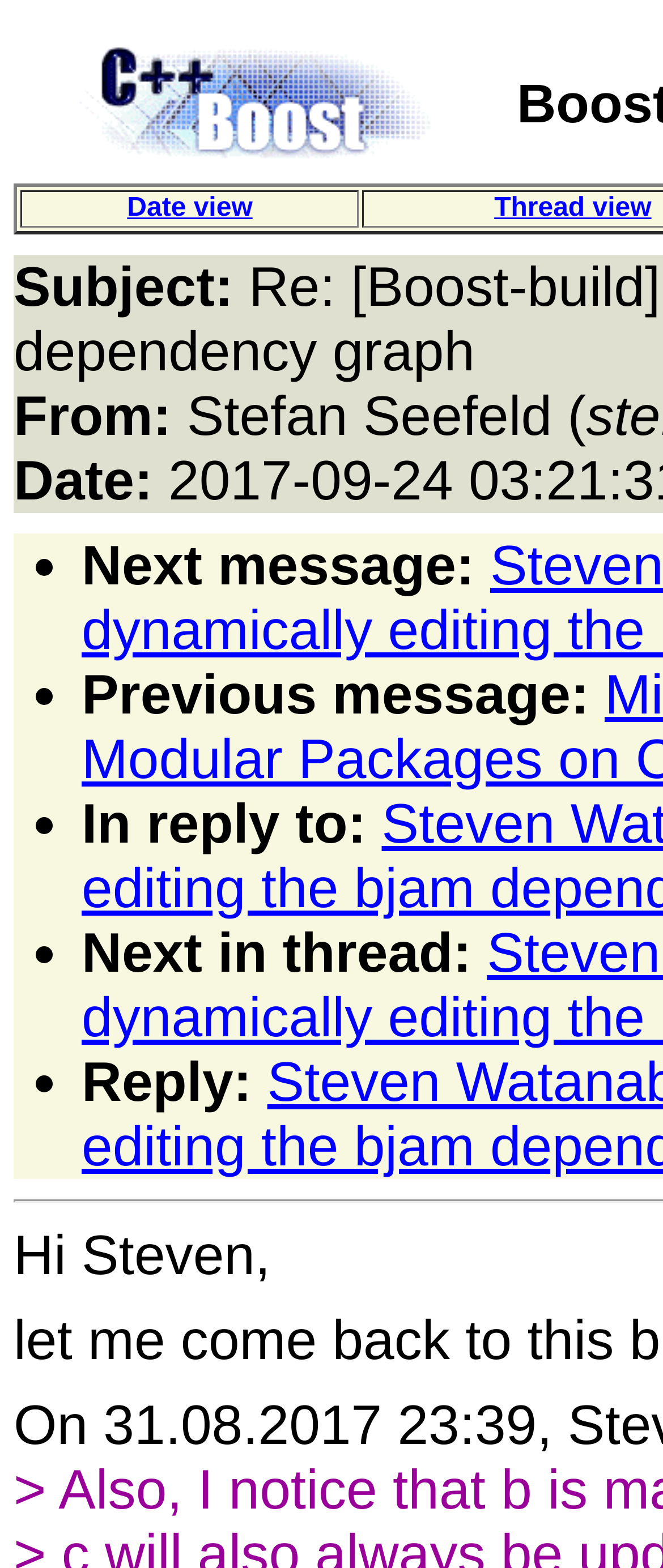Who is the sender of the message?
Look at the image and answer the question with a single word or phrase.

Stefan Seefeld